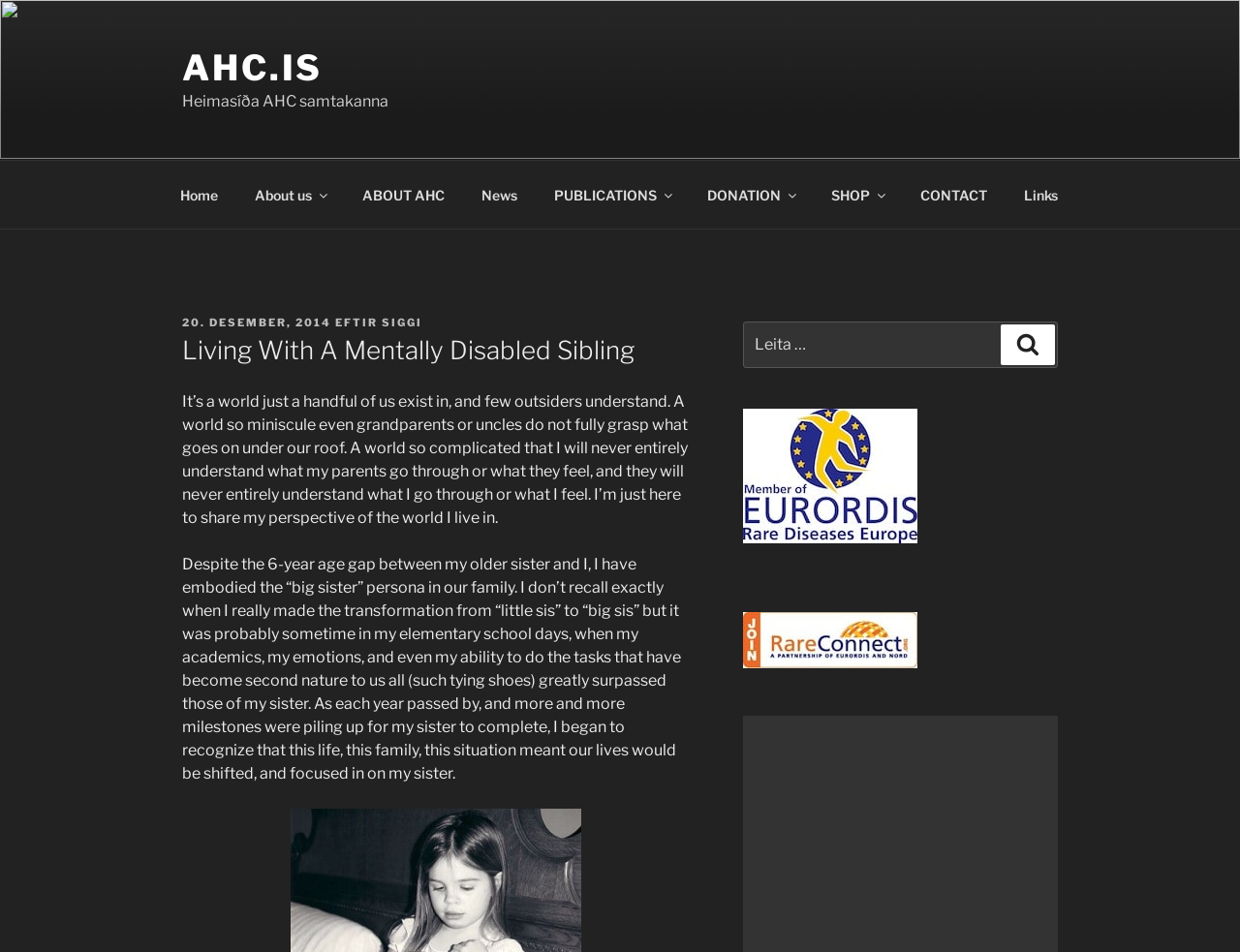What is the name of the network that AHC is a member of?
Offer a detailed and full explanation in response to the question.

The webpage mentions that 'AHC Assosiation of Iceland is a member of EURORDIS', indicating that EURORDIS is the name of the network that AHC is a part of.